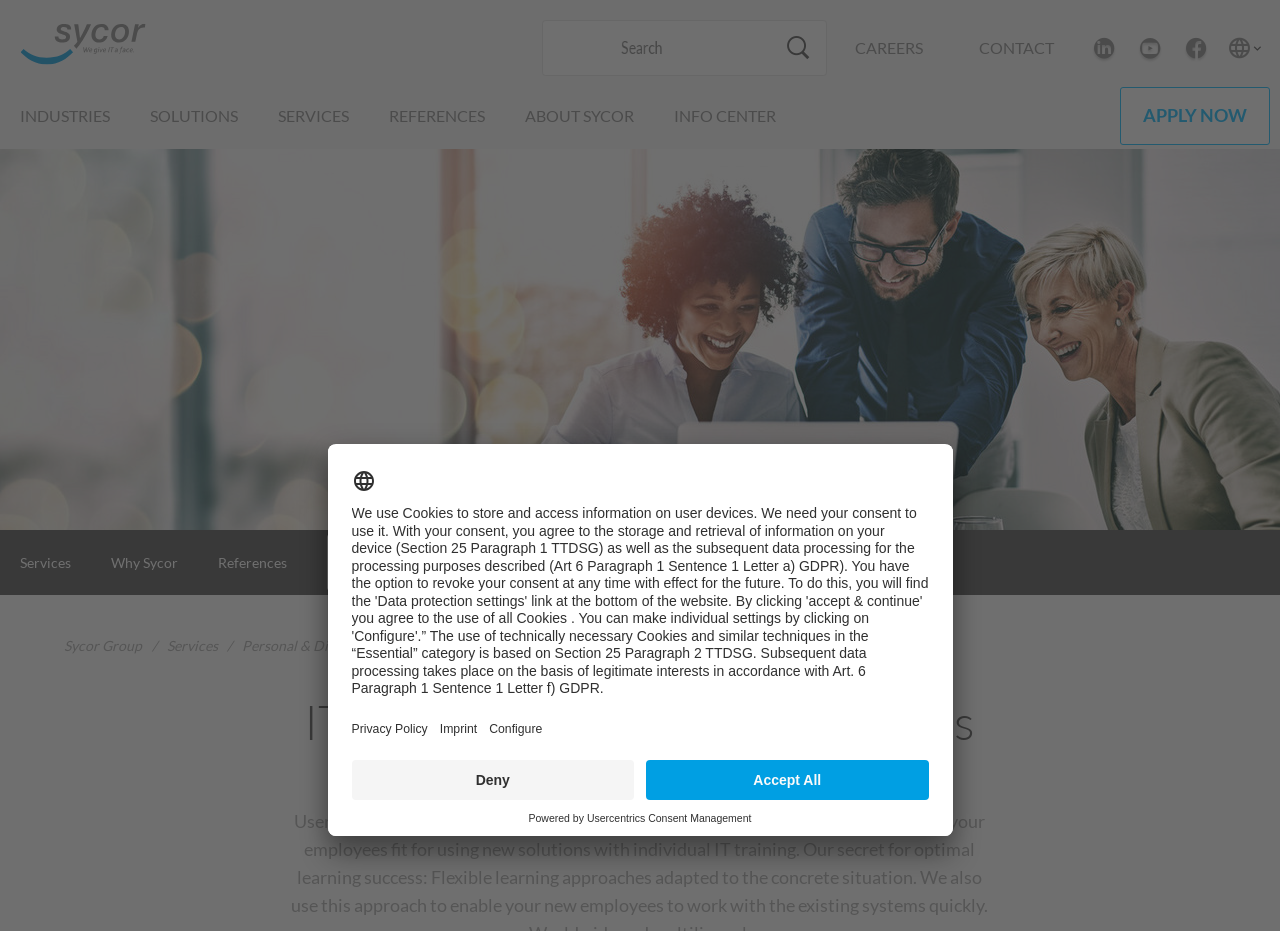How many social media links are present in the top right corner?
Using the image, provide a detailed and thorough answer to the question.

The top right corner of the webpage contains three social media links, which are LinkedIn, Youtube, and Facebook. These links are represented by their respective icons and are placed horizontally next to each other.